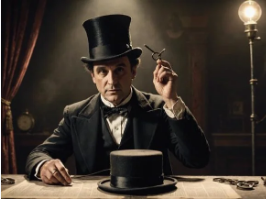What is the magician holding in one hand?
Please provide a single word or phrase based on the screenshot.

A pair of scissors